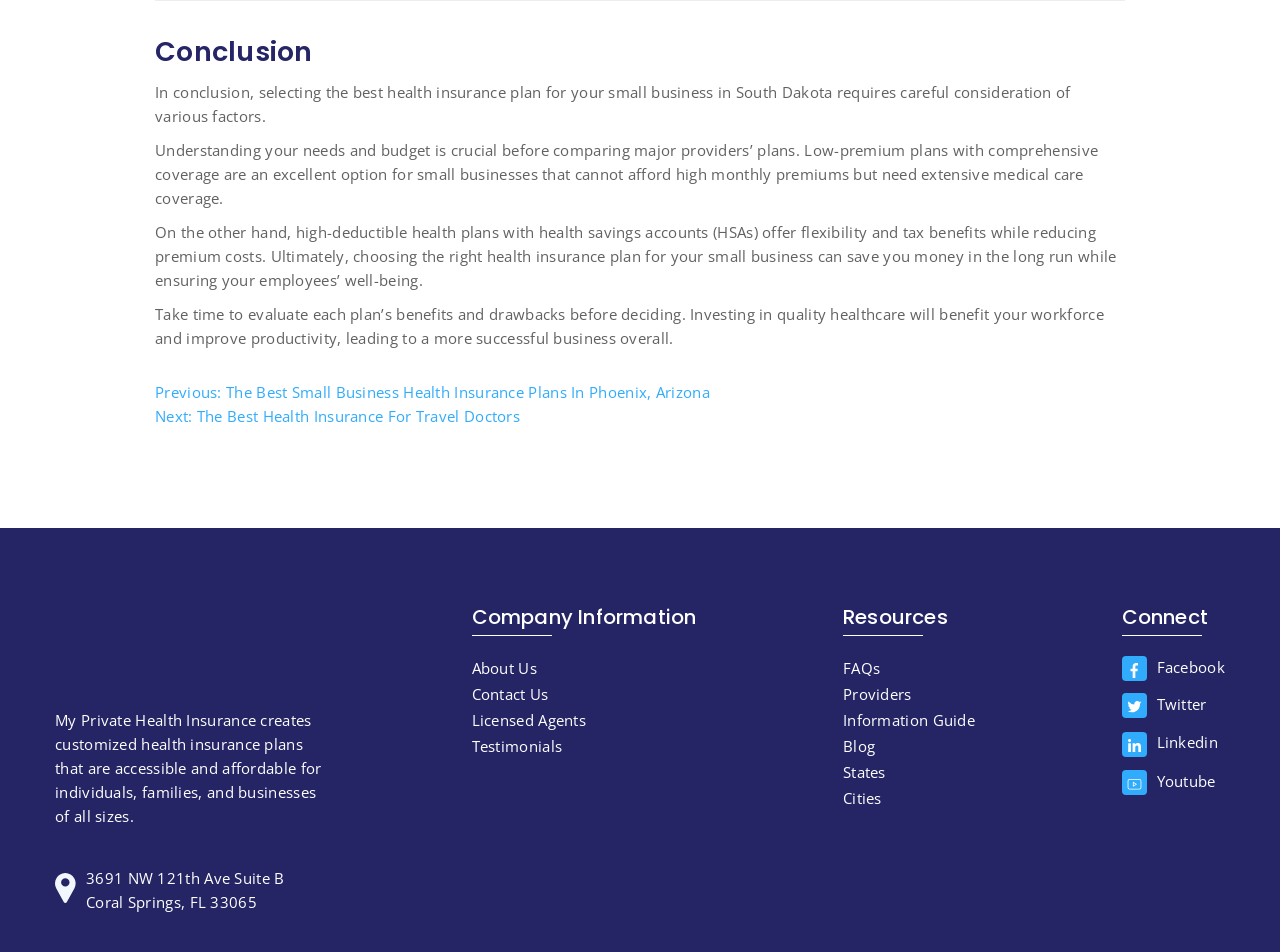What is the address of the company?
With the help of the image, please provide a detailed response to the question.

The address of the company can be found in the static text element at the bottom of the webpage, which provides the company's location.